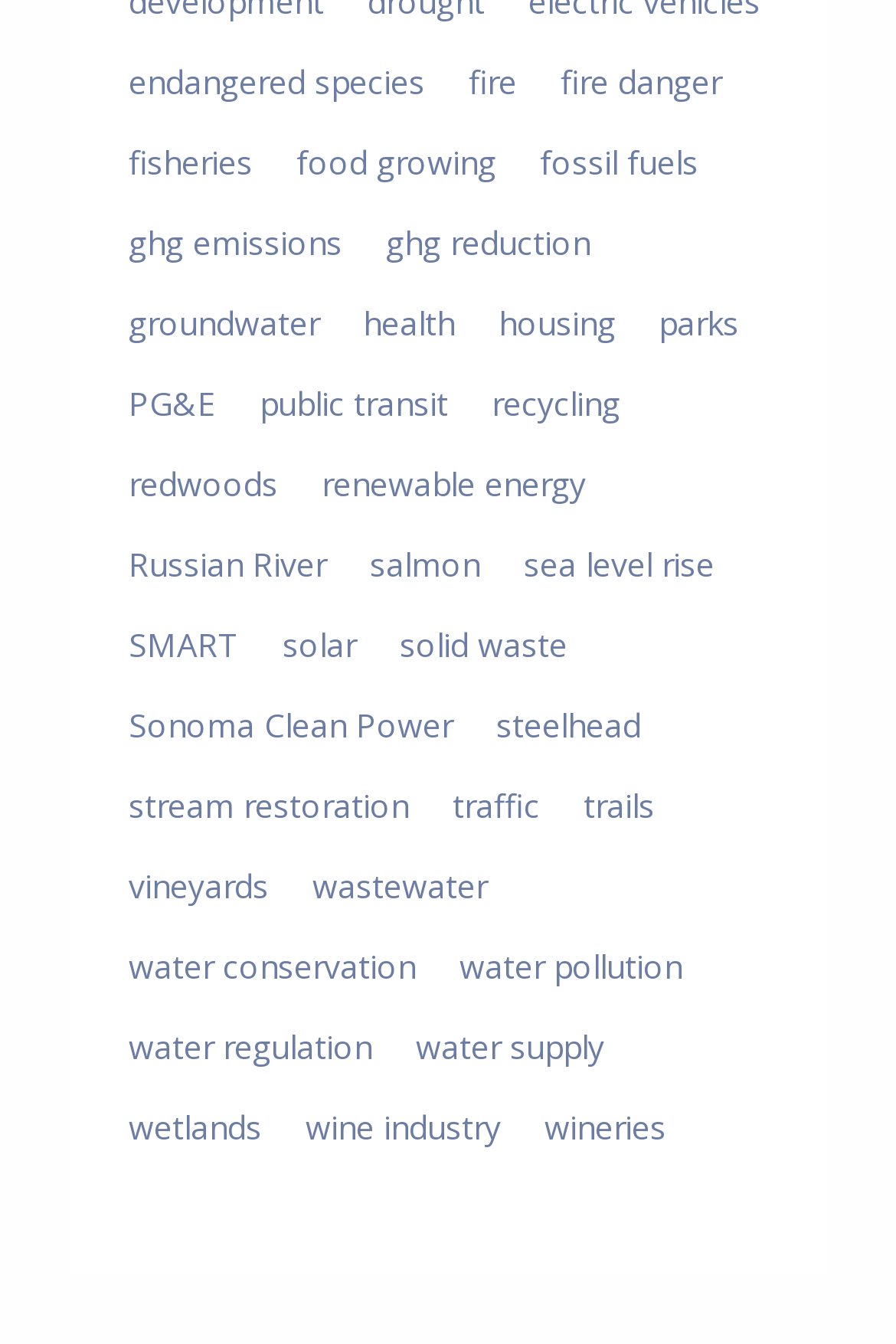Identify the bounding box for the UI element specified in this description: "health". The coordinates must be four float numbers between 0 and 1, formatted as [left, top, right, bottom].

[0.389, 0.214, 0.523, 0.263]